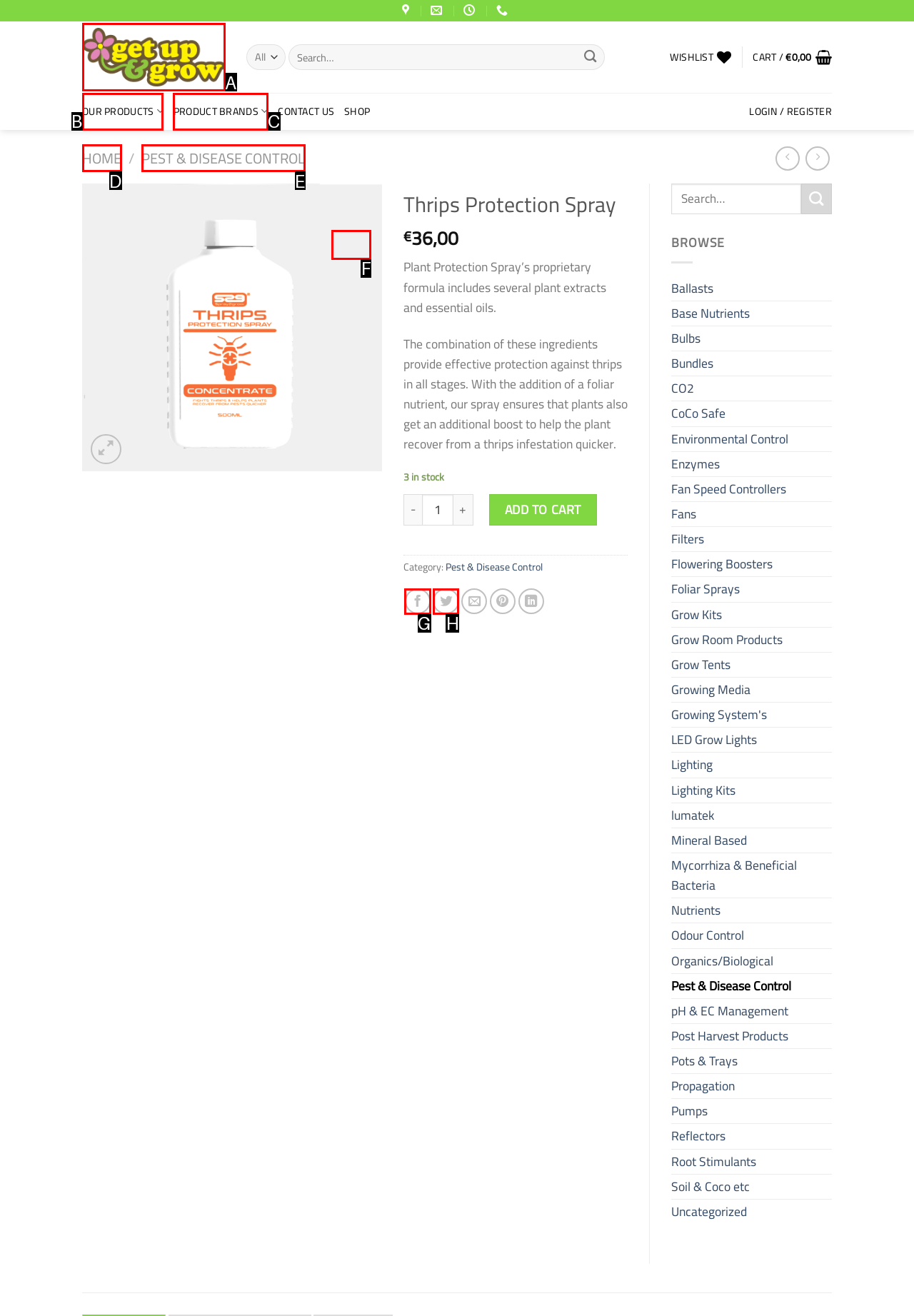Select the correct option from the given choices to perform this task: Add to Wishlist. Provide the letter of that option.

F